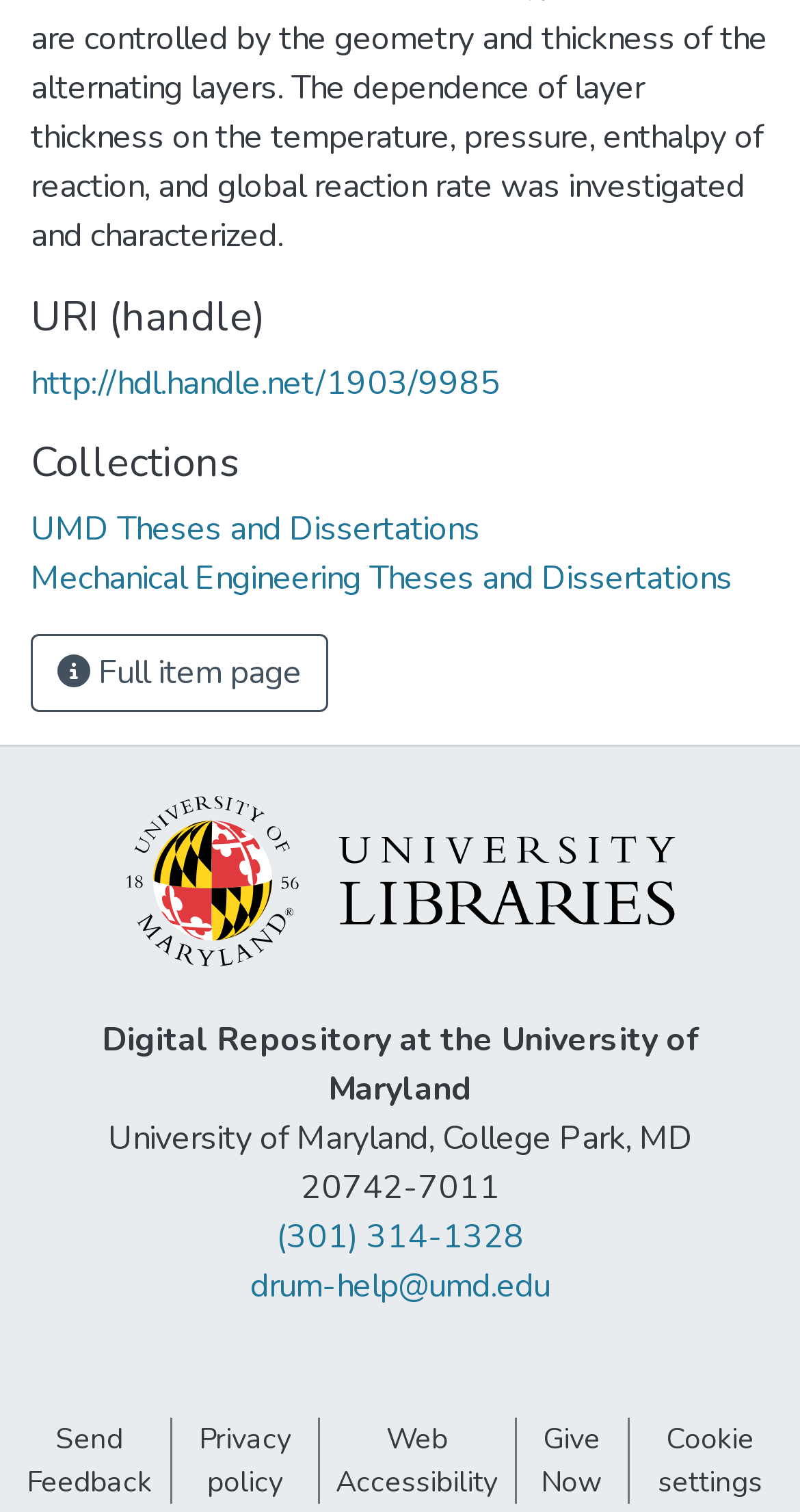Determine the bounding box coordinates of the clickable region to carry out the instruction: "Visit the UMD Libraries homepage".

[0.147, 0.566, 0.853, 0.596]